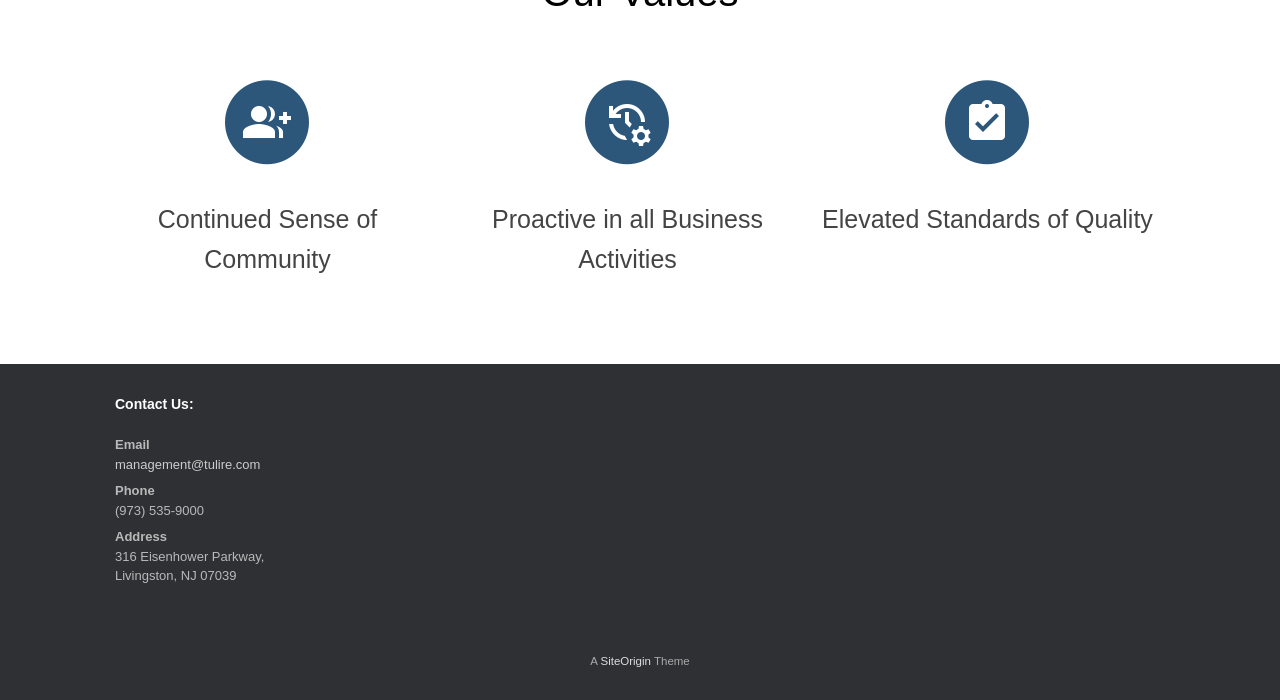Based on the visual content of the image, answer the question thoroughly: What is the company's phone number?

In the contact us section, I found a label 'Phone' followed by the phone number '(973) 535-9000'. This is likely to be the phone number of the company.